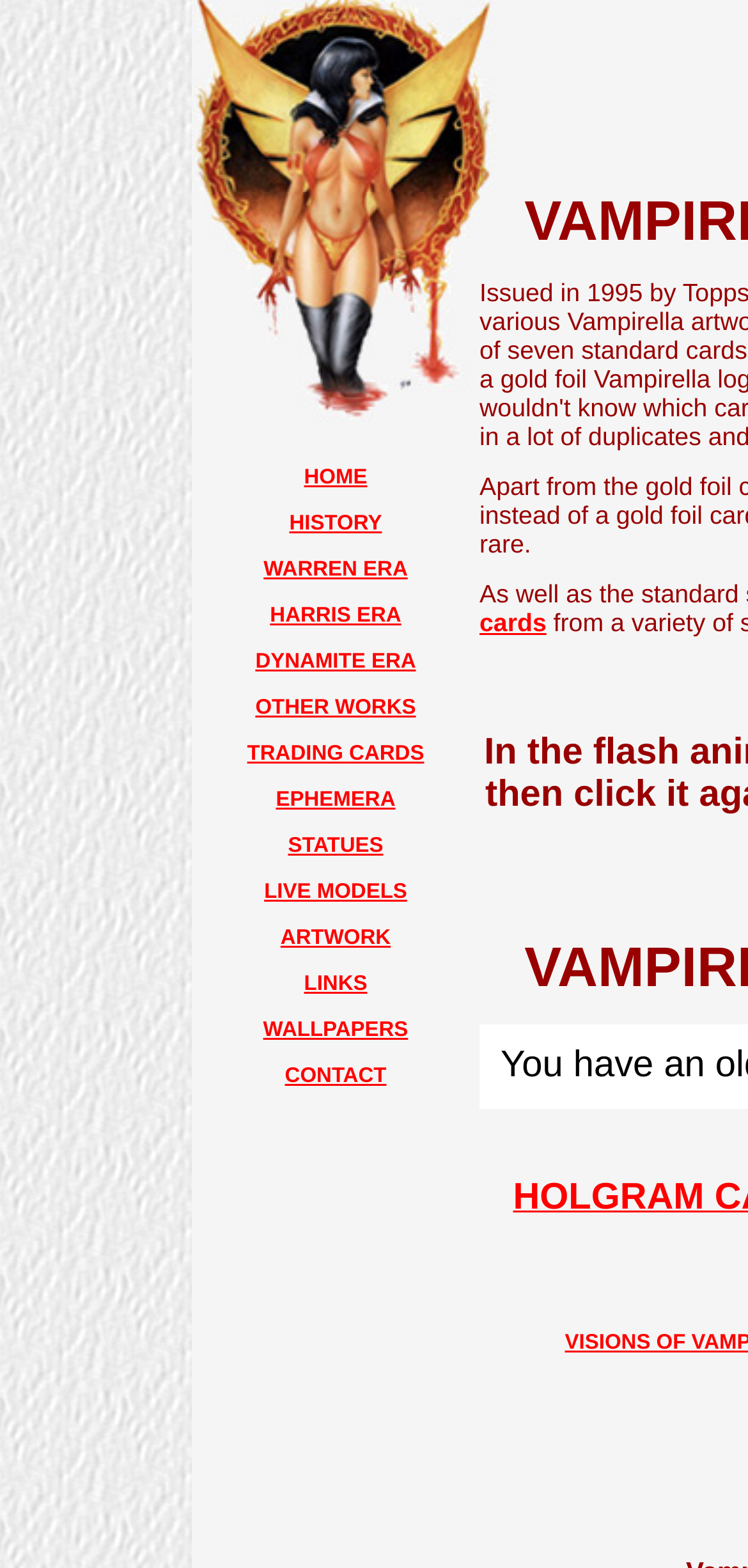Find the bounding box coordinates of the element I should click to carry out the following instruction: "Open the menu".

None